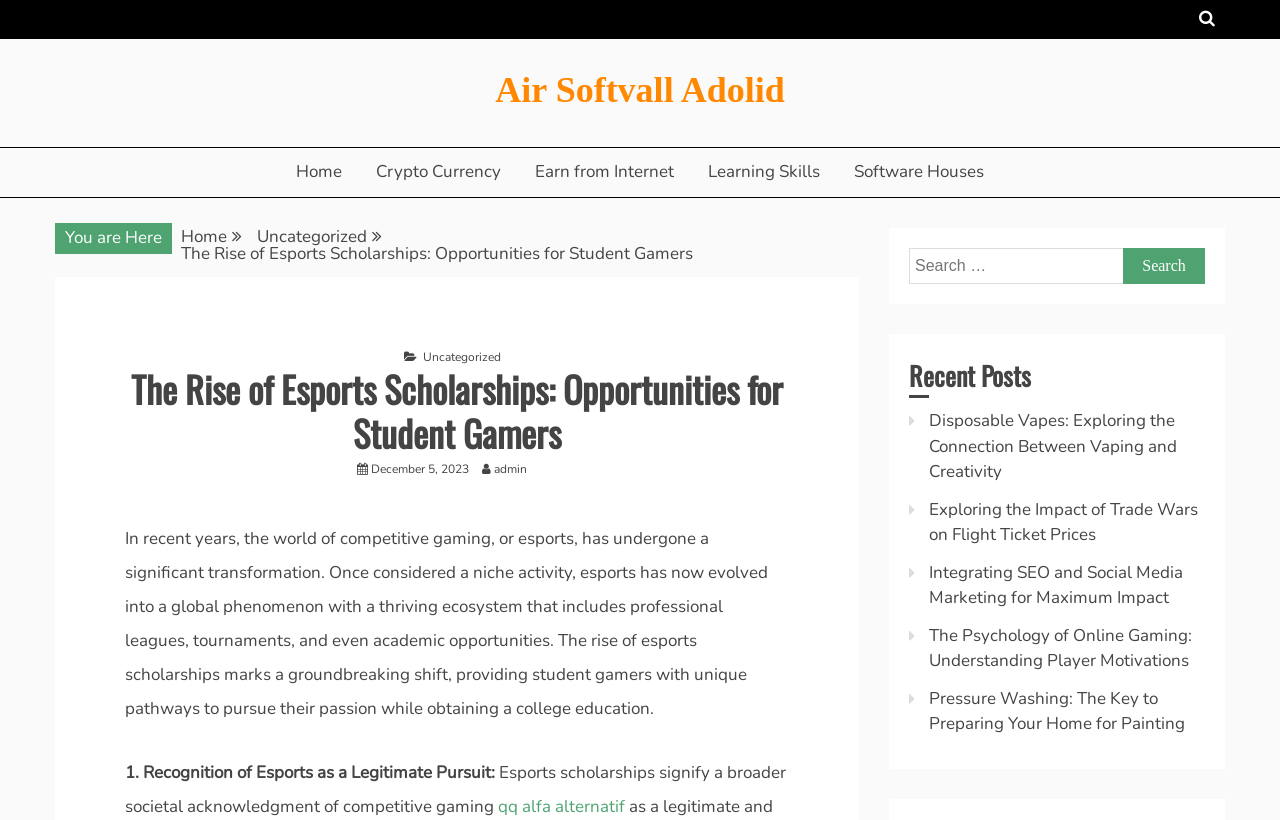Please provide the bounding box coordinates for the element that needs to be clicked to perform the instruction: "Click on the 'Home' link". The coordinates must consist of four float numbers between 0 and 1, formatted as [left, top, right, bottom].

[0.22, 0.181, 0.279, 0.24]